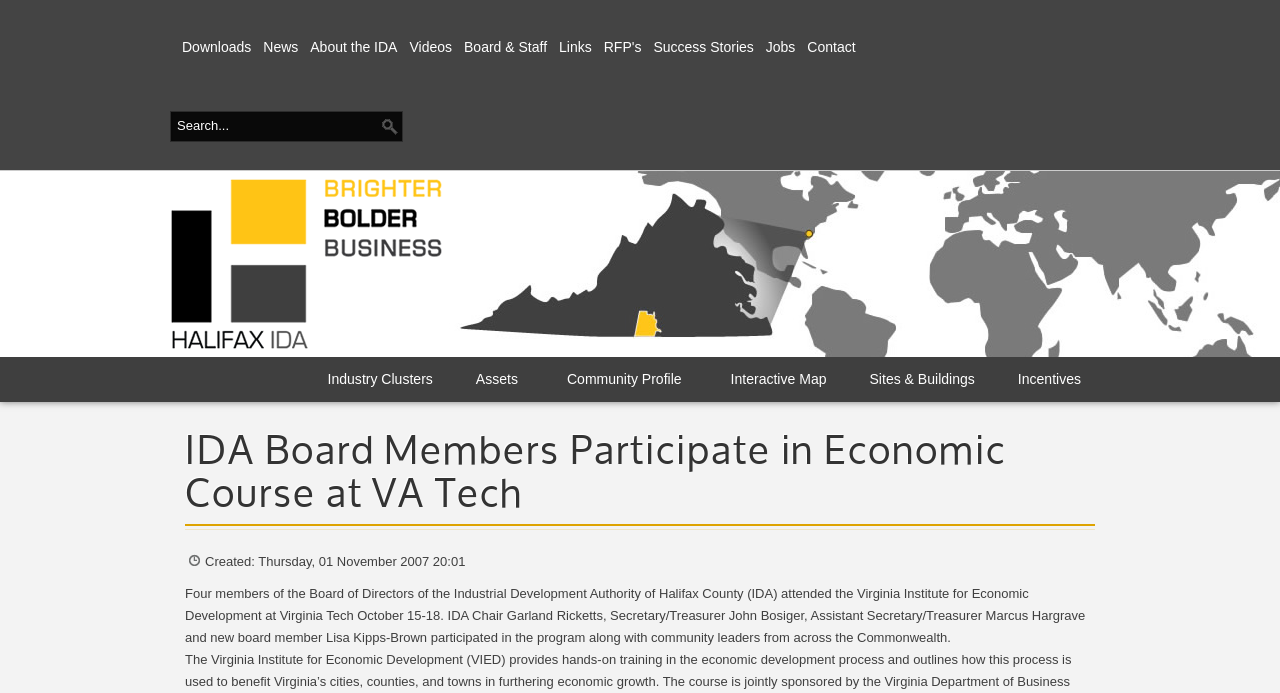Pinpoint the bounding box coordinates of the element to be clicked to execute the instruction: "Read about IDA Board Members".

[0.145, 0.623, 0.786, 0.746]